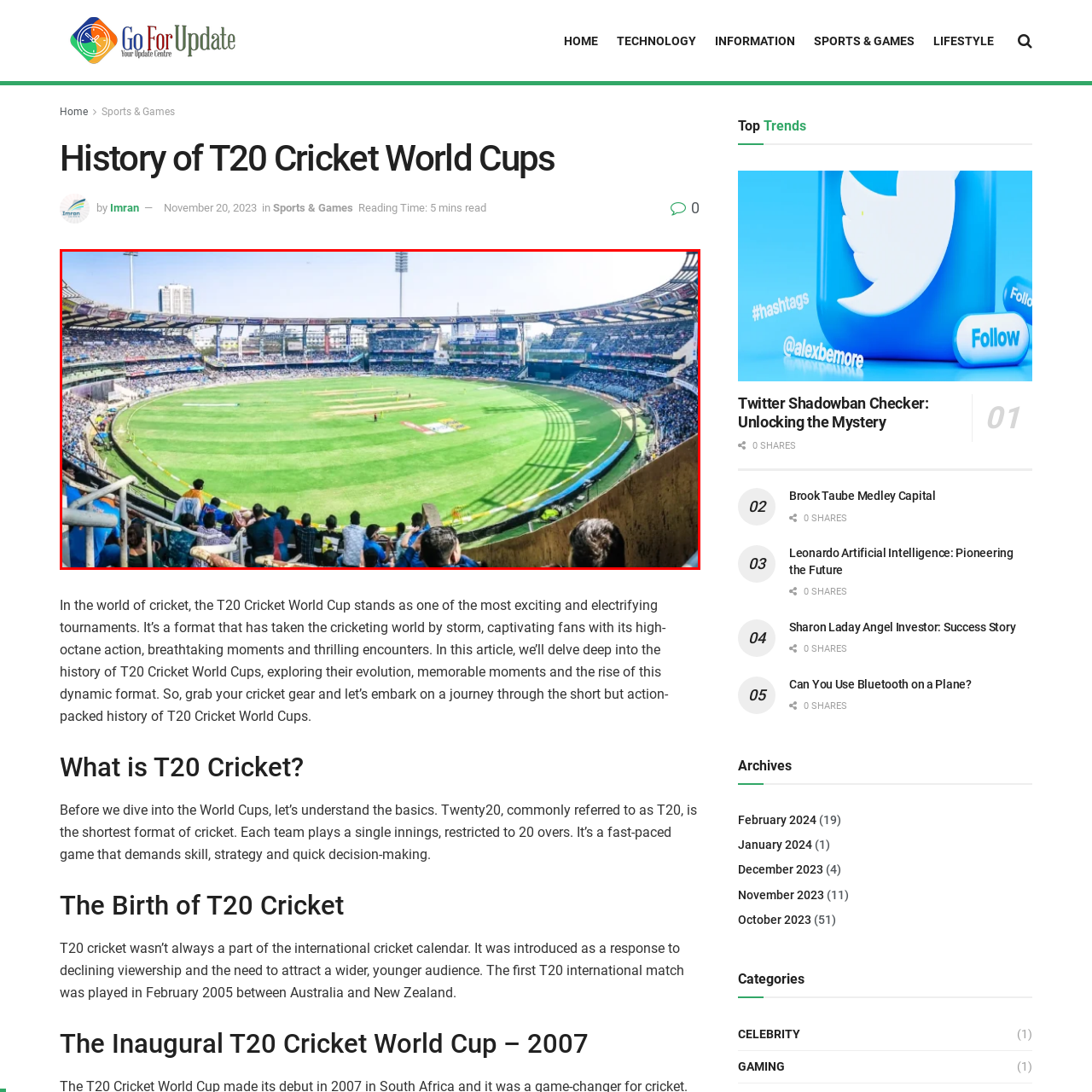Give a comprehensive caption for the image marked by the red rectangle.

The image showcases a vibrant cricket stadium, bustling with enthusiasm as fans fill the stands, eagerly watching the match unfold on the lush green pitch. The panoramic view captures the dynamic atmosphere of the venue, highlighting the tiered seating packed with supporters dressed in a spectrum of colors, many of whom cheer passionately for their teams. Bright sunlight bathes the field, accentuating the vividness of the grass and the colorful banners draped around the stadium. This scene encapsulates the electric energy of a live cricket event, where the excitement of the T20 format transforms the game into a thrilling spectacle for players and fans alike.